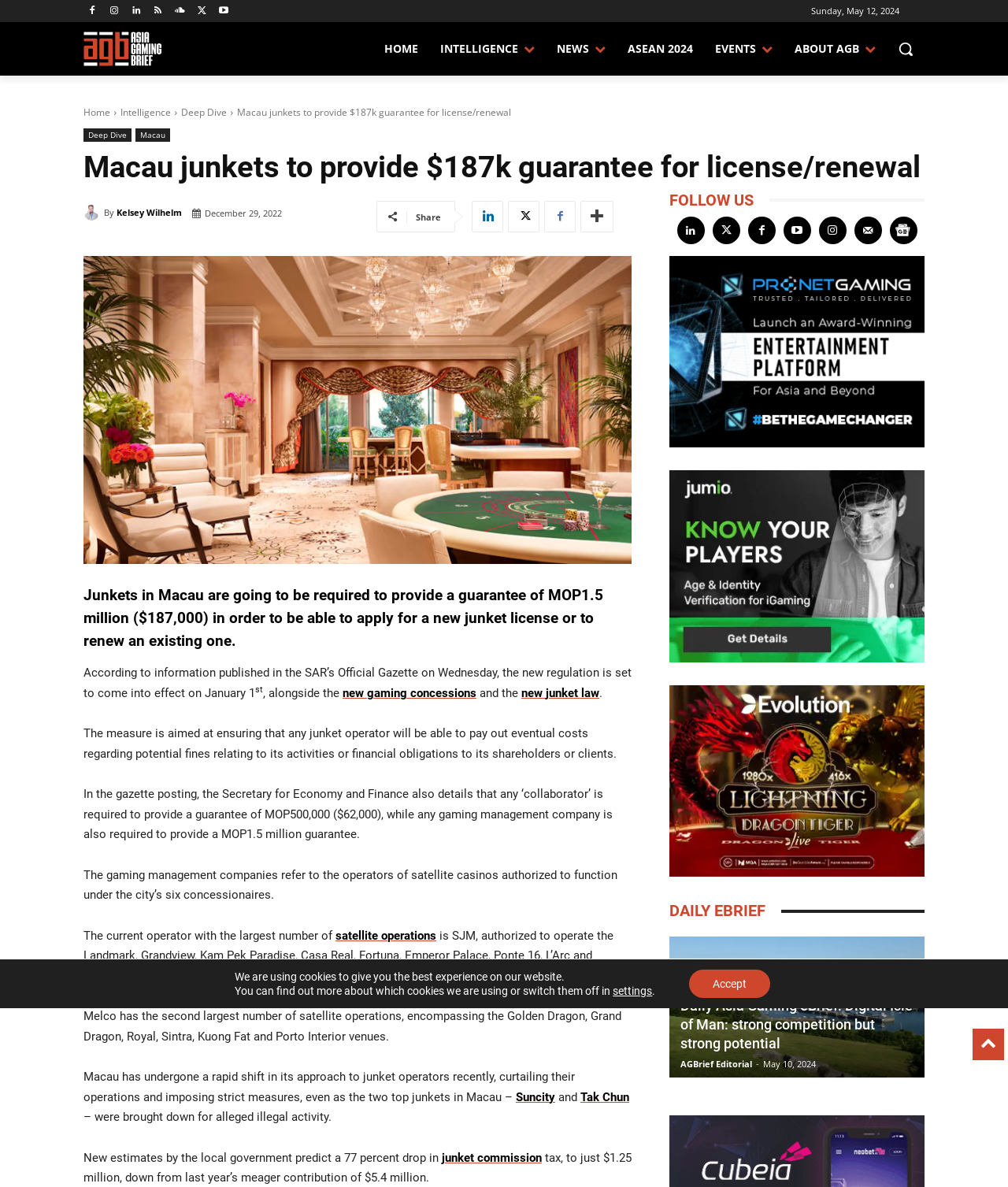Determine the bounding box coordinates of the region to click in order to accomplish the following instruction: "Follow Asia Gaming Brief on social media". Provide the coordinates as four float numbers between 0 and 1, specifically [left, top, right, bottom].

[0.468, 0.169, 0.499, 0.195]